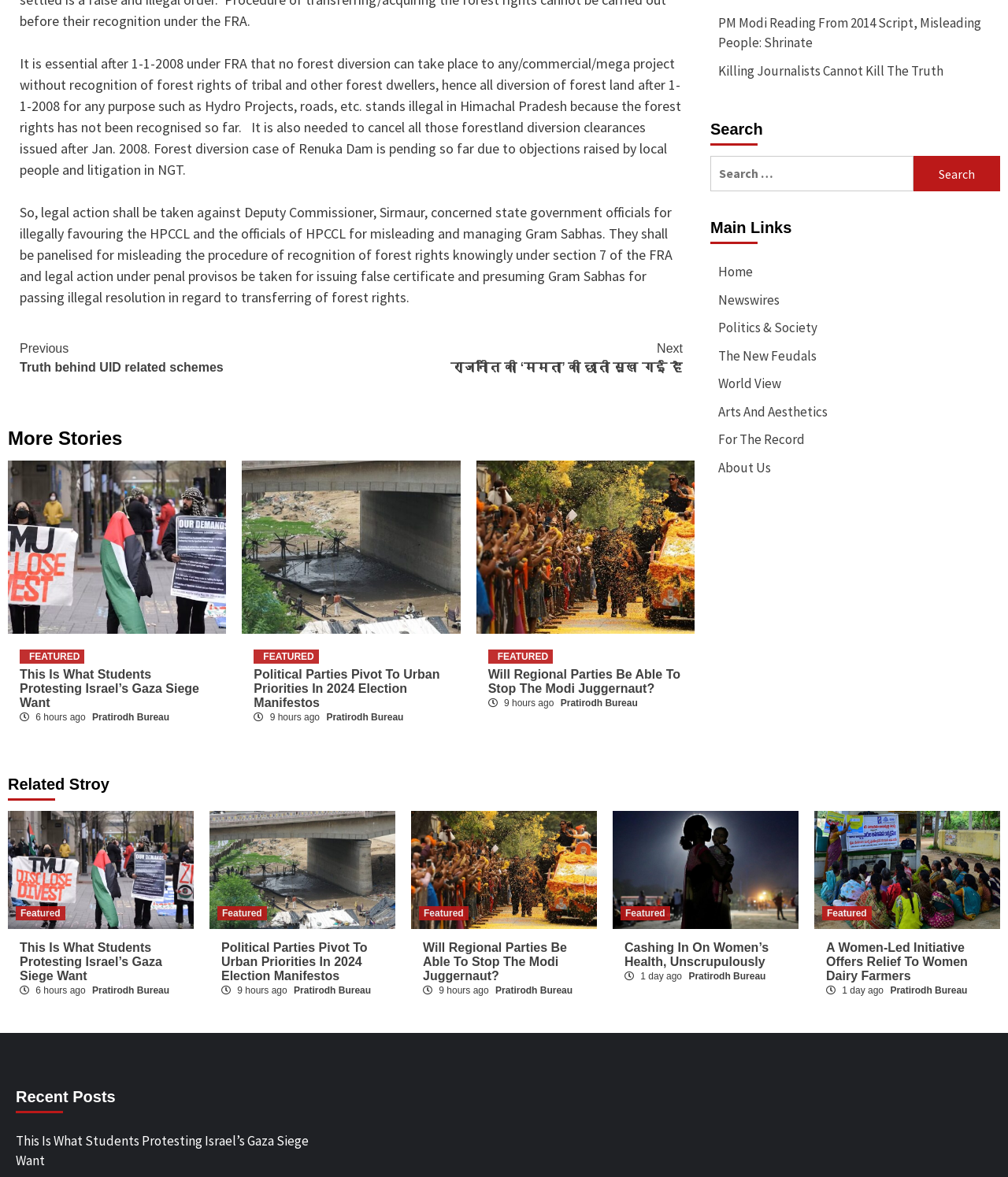Please provide a comprehensive answer to the question below using the information from the image: What is the theme of the news article 'Will Regional Parties Be Able To Stop The Modi Juggernaut?'?

The news article 'Will Regional Parties Be Able To Stop The Modi Juggernaut?' is about politics, specifically the ability of regional parties to stop the Modi government's juggernaut.